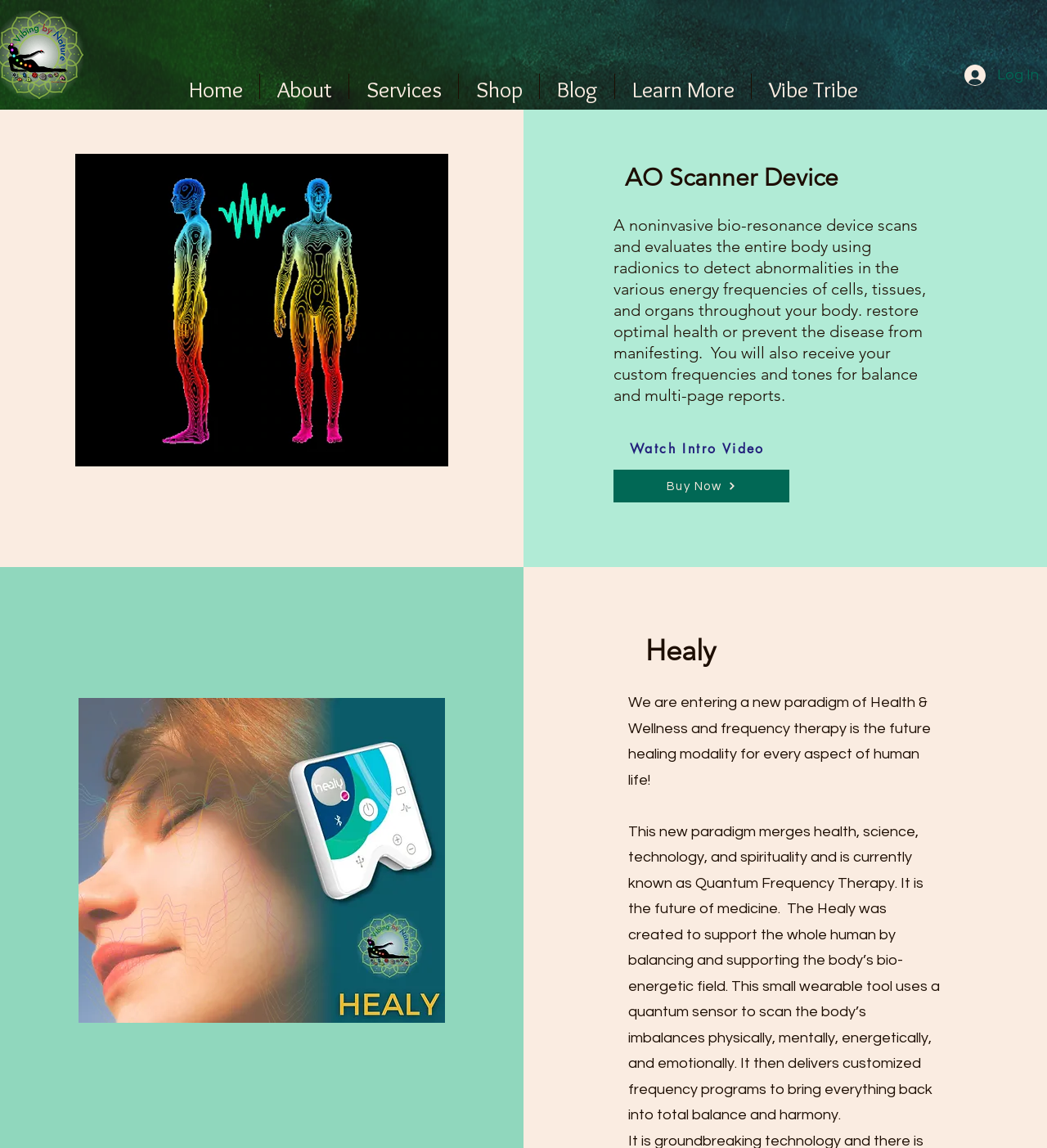Provide a thorough summary of the webpage.

The webpage is about wellness devices, specifically showcasing two products: AO Scanner Device and Healy. 

At the top, there is a navigation menu with links to different sections of the website, including Home, About, Services, Shop, Blog, Learn More, and Vibe Tribe. 

On the left side, there is a small image. Below the navigation menu, the AO Scanner Device is prominently displayed. The device is described as a noninvasive bio-resonance device that scans and evaluates the entire body to detect abnormalities in energy frequencies. The description also mentions that users will receive custom frequencies and tones for balance and multi-page reports. 

Next to the description, there is a button to watch an intro video and a link to buy the device now. 

On the right side, there is a larger image of the Healy device. The Healy is described as a wearable tool that uses a quantum sensor to scan the body's imbalances and delivers customized frequency programs to bring everything back into balance and harmony. 

At the bottom of the page, there is a Wix Chat iframe, which is likely a chat support feature.